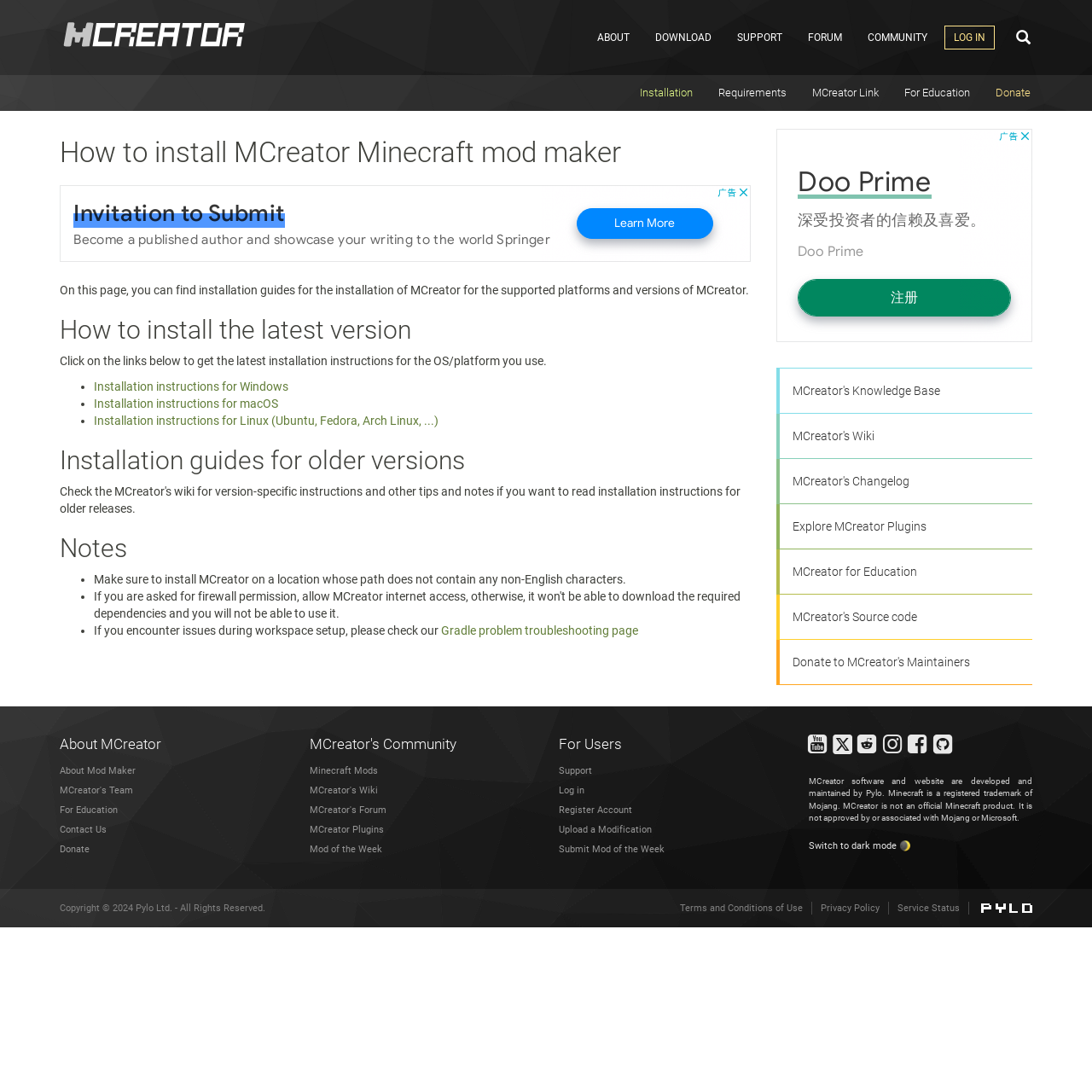Generate a thorough caption detailing the webpage content.

This webpage is about MCreator, a Minecraft mod maker. At the top, there is a navigation menu with links to "Home", "About", "Download", "Support", "Forum", "Community", and "Log in". Below the navigation menu, there is a search bar and a main navigation section with links to "Download pages", including "Installation", "Requirements", "MCreator Link", "For Education", and "Donate".

The main content of the page is divided into two sections. The left section has a heading "How to install MCreator Minecraft mod maker" and provides installation guides for different platforms, including Windows, macOS, and Linux. There are also links to installation instructions for older versions and notes on installation.

The right section has a heading "MCreator's Knowledge Base" and provides links to various resources, including the knowledge base, wiki, changelog, plugins, and source code. There are also links to "MCreator for Education" and "Donate to MCreator's Maintainers".

At the bottom of the page, there are three columns of links. The left column has links to "About MCreator", "MCreator's Team", "For Education", "Contact Us", and "Donate". The middle column has links to "Minecraft Mods", "MCreator's Wiki", "MCreator's Forum", "MCreator Plugins", and "Mod of the Week". The right column has links to "Support", "Log in", "Register Account", "Upload a Modification", and "Submit Mod of the Week".

There is also a section with social media links, including YouTube, Twitter, Reddit, Instagram, Facebook, and GitHub. Finally, there is a footer section with copyright information and a switch to dark mode option.